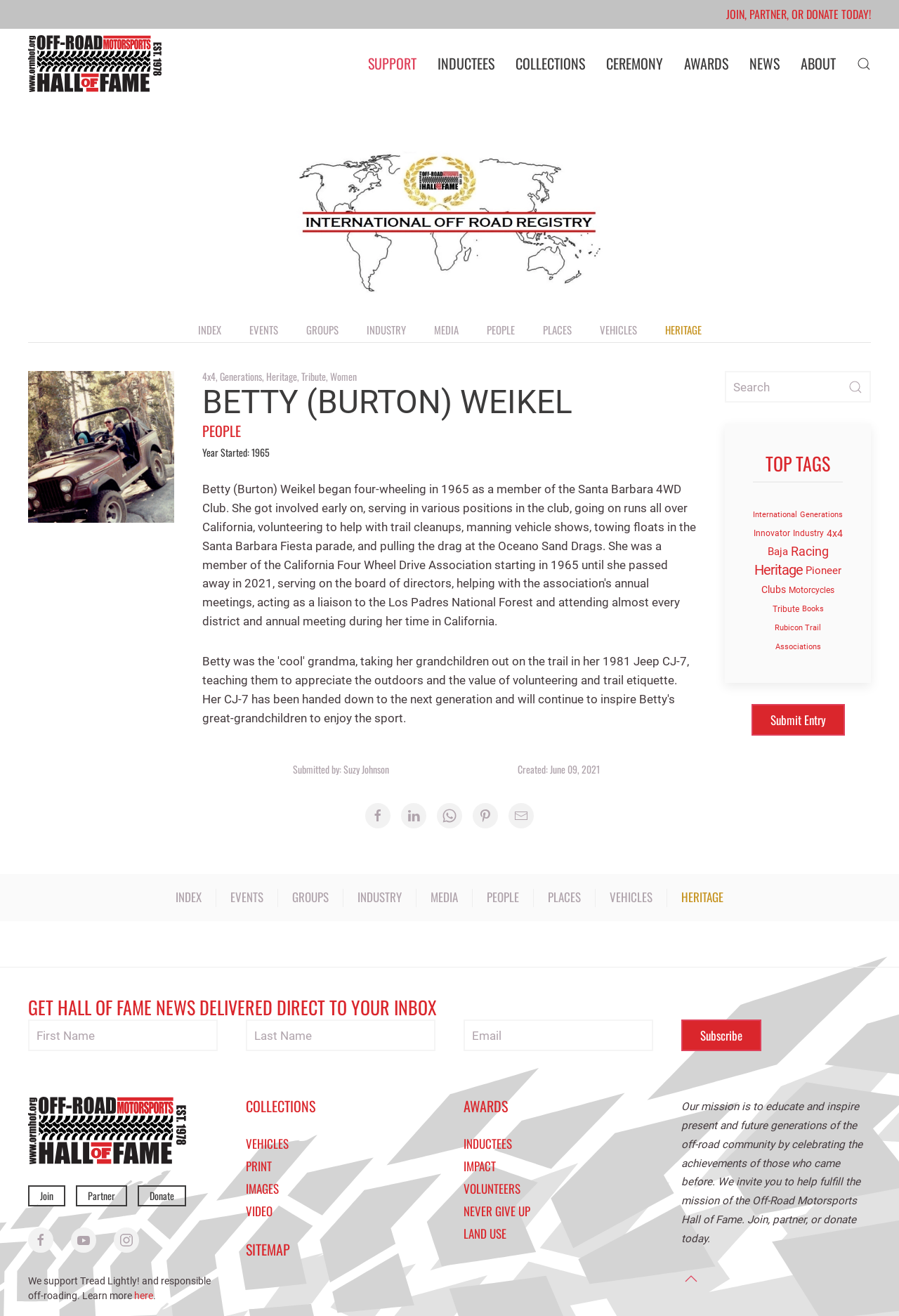Determine the bounding box coordinates of the UI element described below. Use the format (top-left x, top-left y, bottom-right x, bottom-right y) with floating point numbers between 0 and 1: Groups

[0.332, 0.242, 0.384, 0.261]